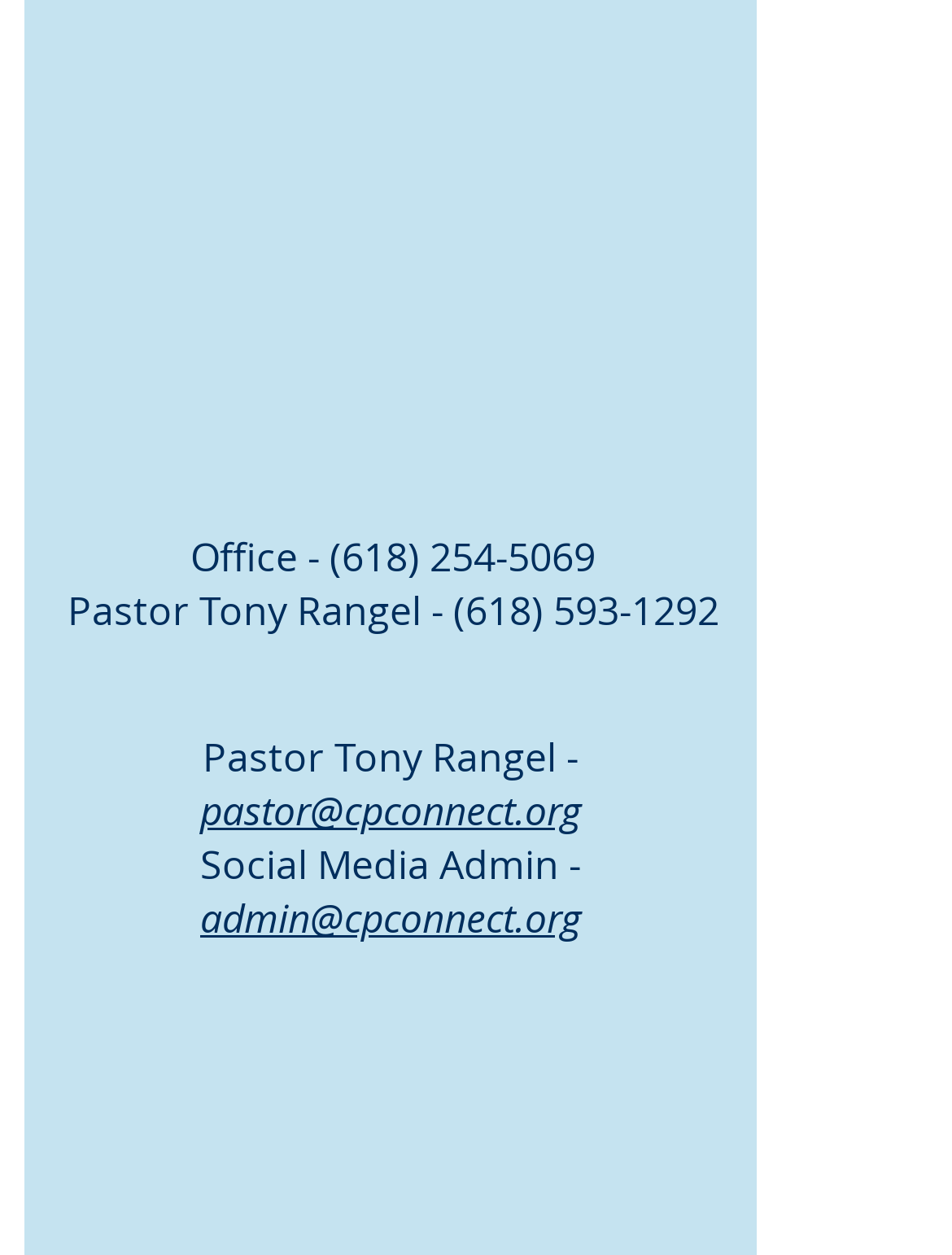What is the email address of the Social Media Admin?
Based on the screenshot, answer the question with a single word or phrase.

admin@cpconnect.org